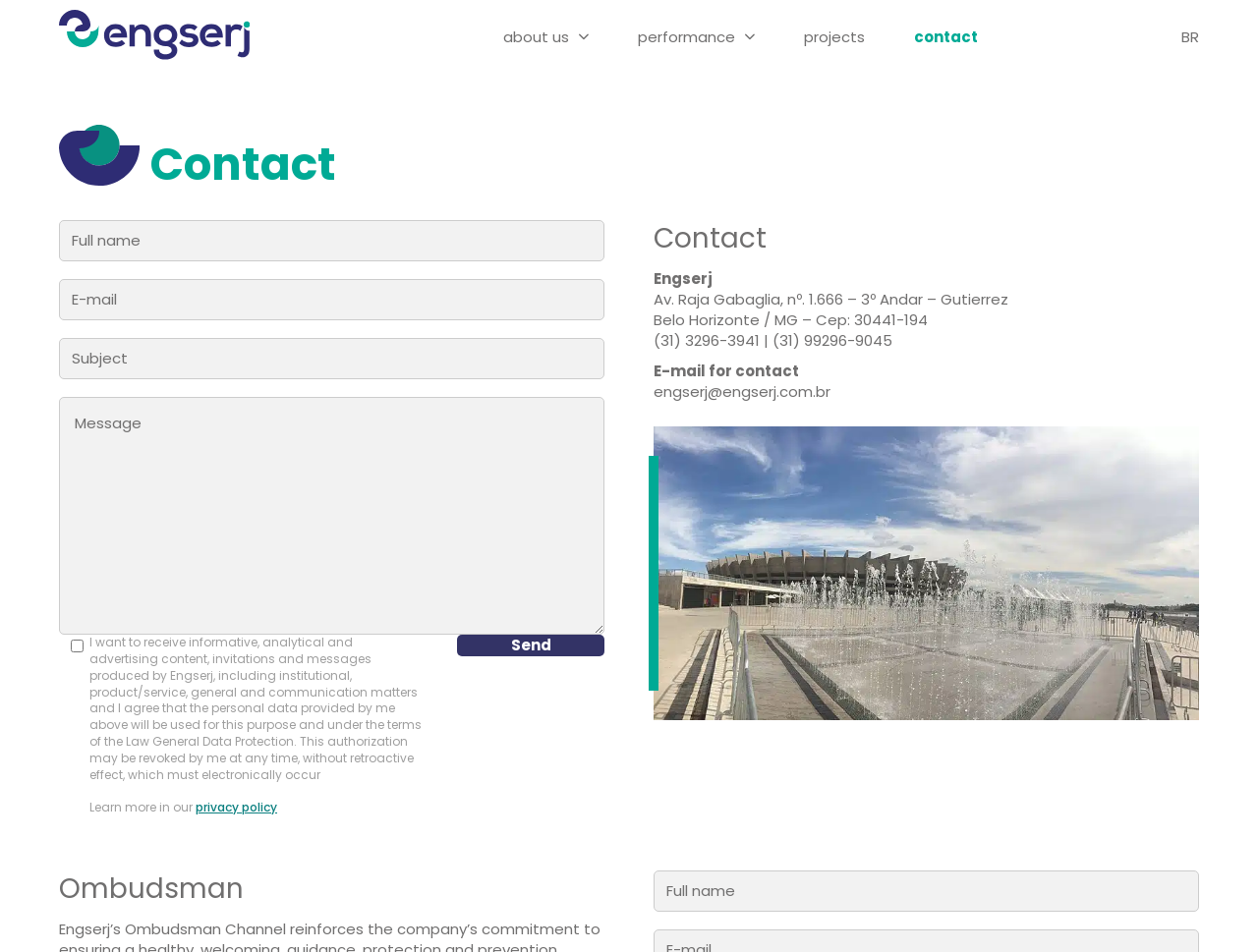What is the phone number of Engserj?
Please give a detailed and elaborate explanation in response to the question.

The phone number of Engserj is mentioned on the webpage as (31) 3296-3941 | (31) 99296-9045, which can be used to contact them.